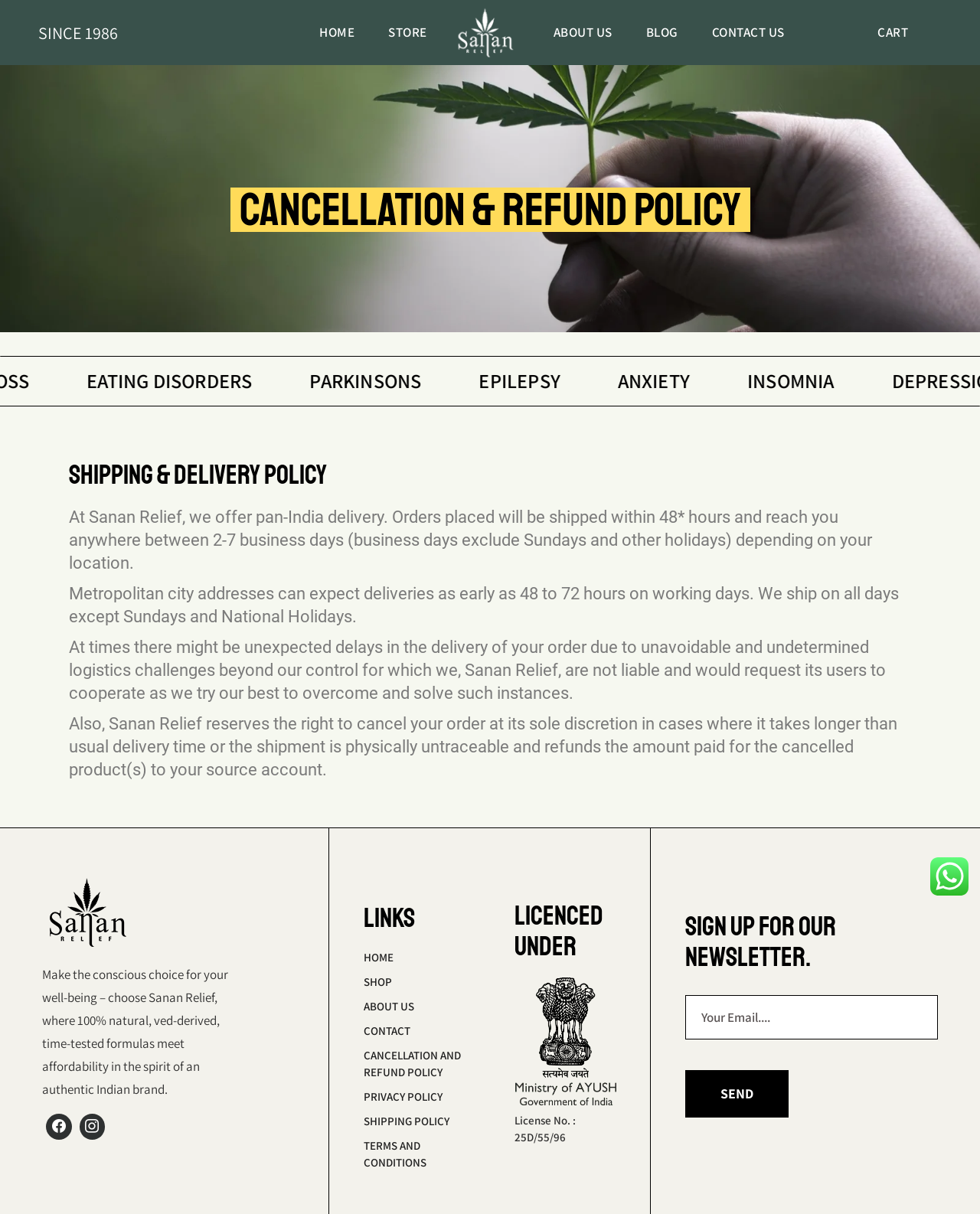Please identify the bounding box coordinates of the clickable area that will allow you to execute the instruction: "Click the SEND button".

[0.699, 0.881, 0.805, 0.921]